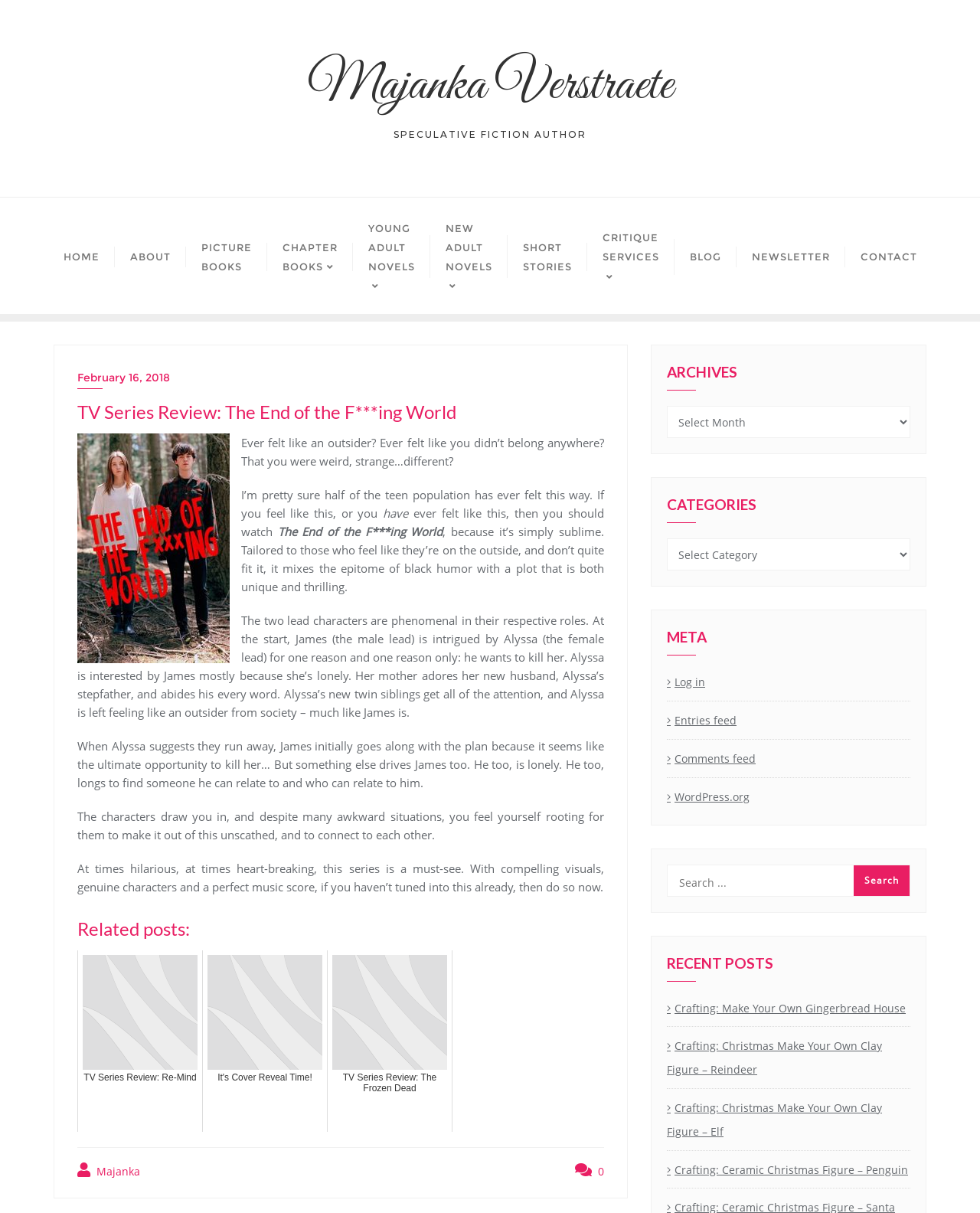Pinpoint the bounding box coordinates of the area that must be clicked to complete this instruction: "Call Johan Manders in the fixed network".

None